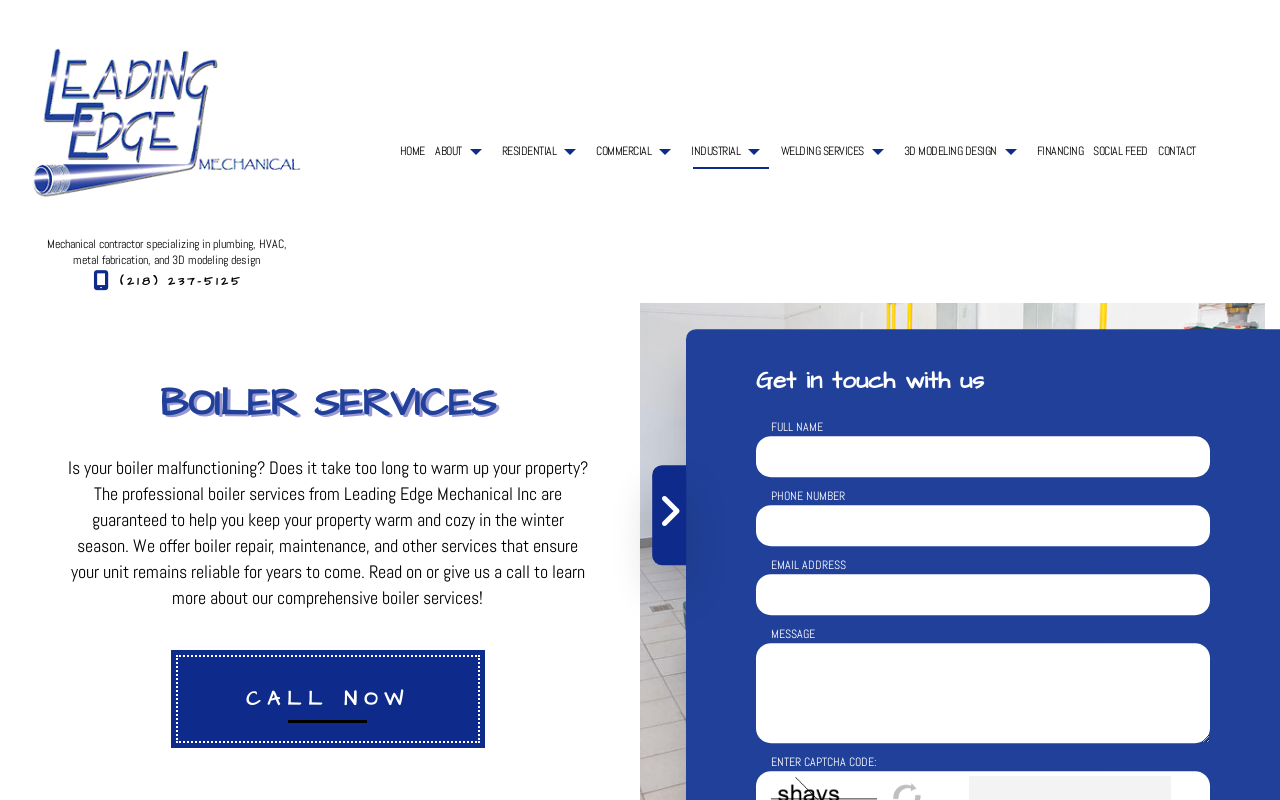Identify the bounding box coordinates of the clickable region to carry out the given instruction: "Click on the 'CONTACT' link".

[0.901, 0.161, 0.938, 0.218]